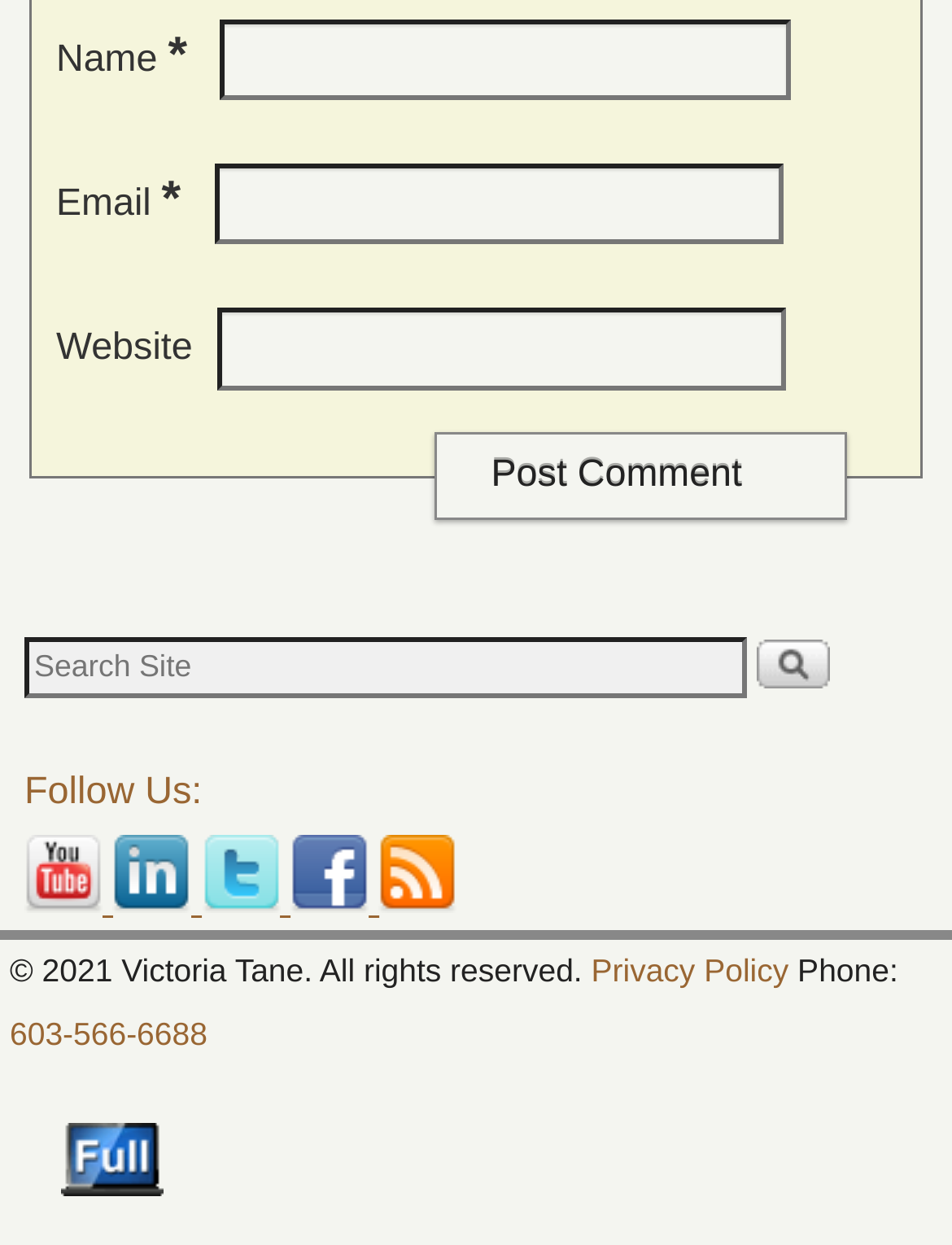Determine the bounding box coordinates in the format (top-left x, top-left y, bottom-right x, bottom-right y). Ensure all values are floating point numbers between 0 and 1. Identify the bounding box of the UI element described by: parent_node: Follow Us:

[0.212, 0.708, 0.305, 0.742]